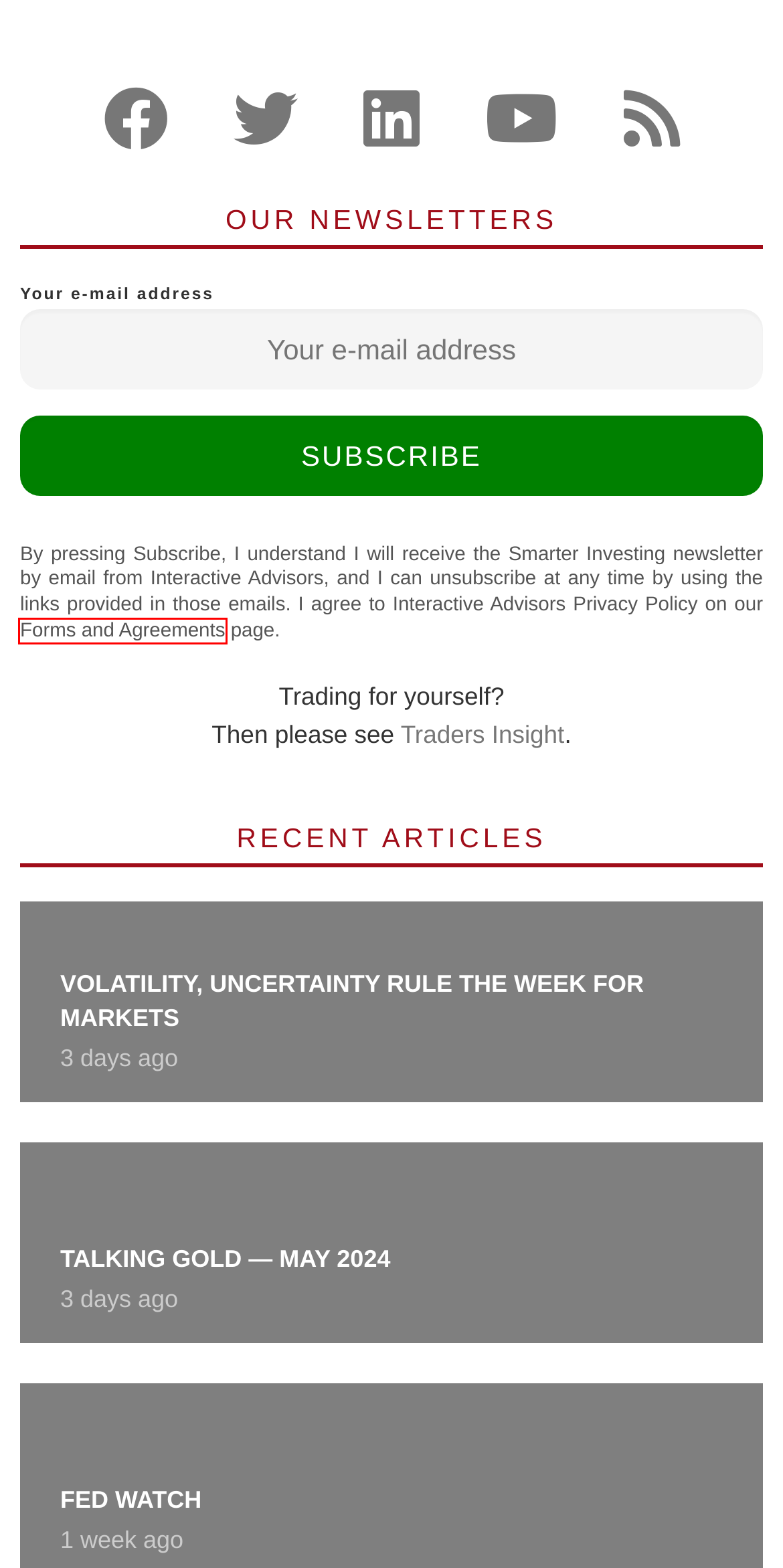Analyze the screenshot of a webpage that features a red rectangle bounding box. Pick the webpage description that best matches the new webpage you would see after clicking on the element within the red bounding box. Here are the candidates:
A. Interactive Advisors
B. Fed and middle east conflict diminish stocks – Smarter Investing
C. Marketocracy – Smarter Investing
D. July 2010 – Smarter Investing
E. Forms and agreements - Interactive Advisors
F. Talking gold — May 2024 – Smarter Investing
G. Volatility, uncertainty rule the week for markets – Smarter Investing
H. May 2016 – Smarter Investing

E